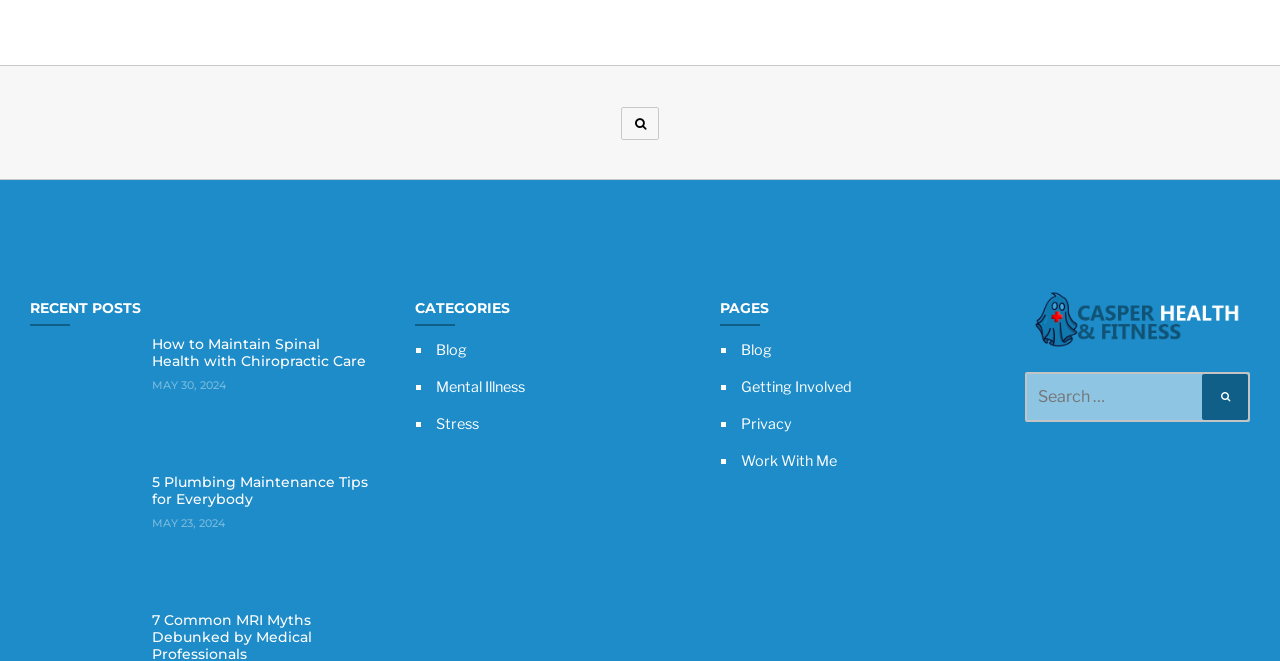Please identify the bounding box coordinates for the region that you need to click to follow this instruction: "Buy the 'Boxer Angels' memorial piece".

None